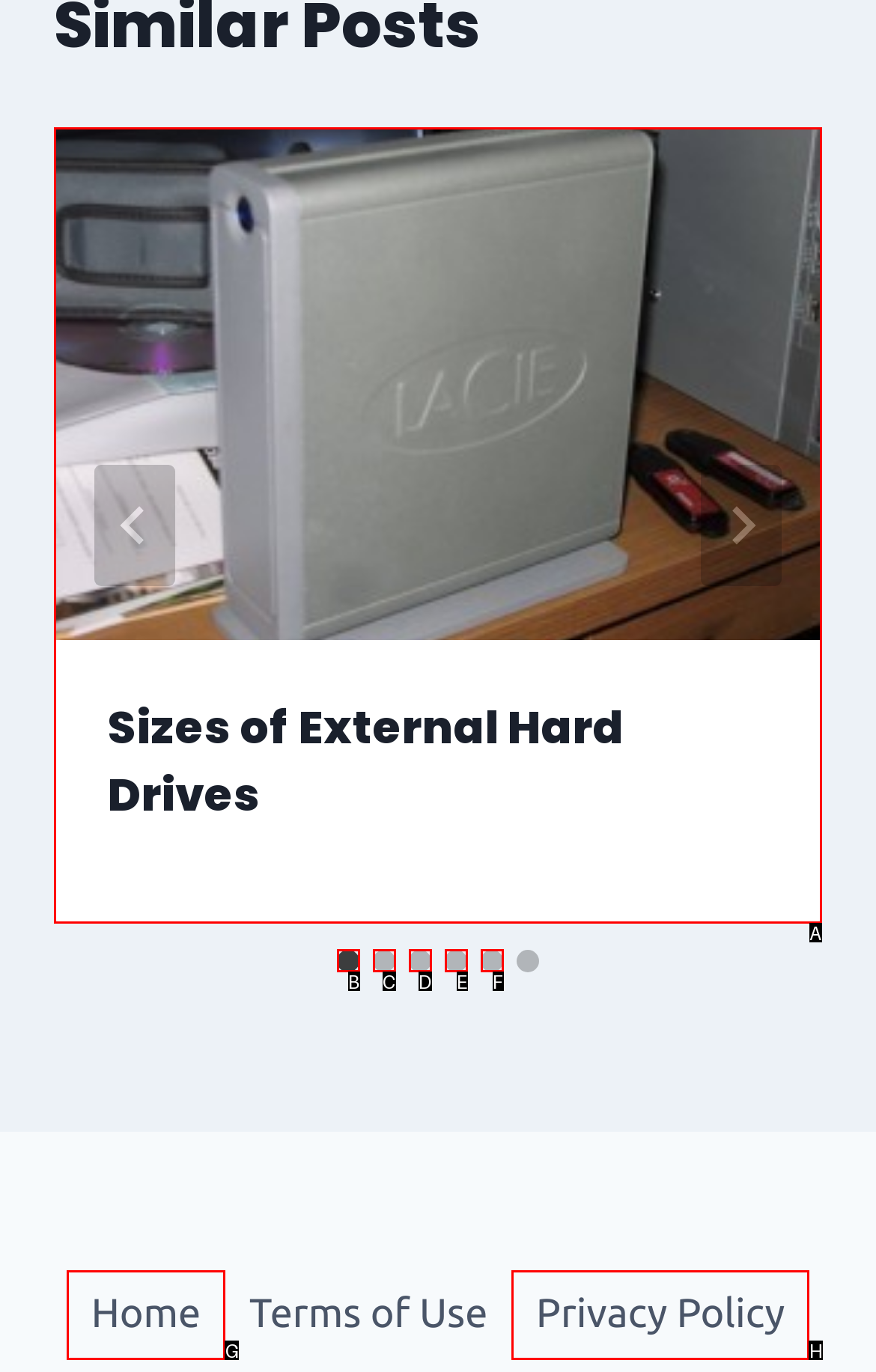Identify the letter of the UI element needed to carry out the task: Read the article about Sizes of External Hard Drives
Reply with the letter of the chosen option.

A